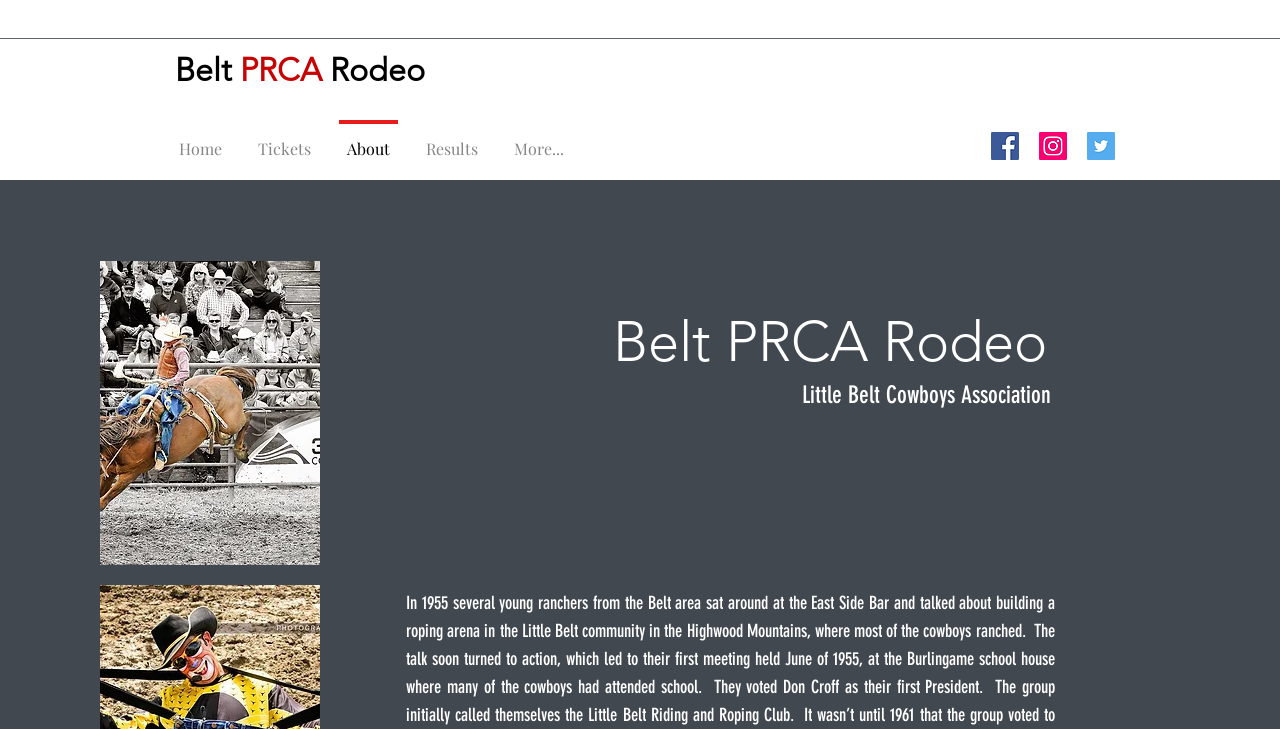Give a detailed explanation of the elements present on the webpage.

The webpage is about the Belt PRCA Rodeo, featuring various events such as saddle and bareback bronc riding, team and tie down roping, steer wrestling, bull riding, and women's barrel racing.

At the top left of the page, there is a heading that reads "Belt PRCA Rodeo". Below this heading, there is a navigation menu with links to "Home", "Tickets", "About", "Results", and "More...". 

To the right of the navigation menu, there is a social bar with links to Facebook, Instagram, and Twitter, each represented by their respective social icons.

In the main content area, there is a region dedicated to "About" information. Within this region, there is a button featuring an image of a belt, which has a popup menu. Above this button, there are two headings: "Belt PRCA Rodeo" and "Little Belt Cowboys Association". The latter heading is positioned below the former, and both are centered on the page.